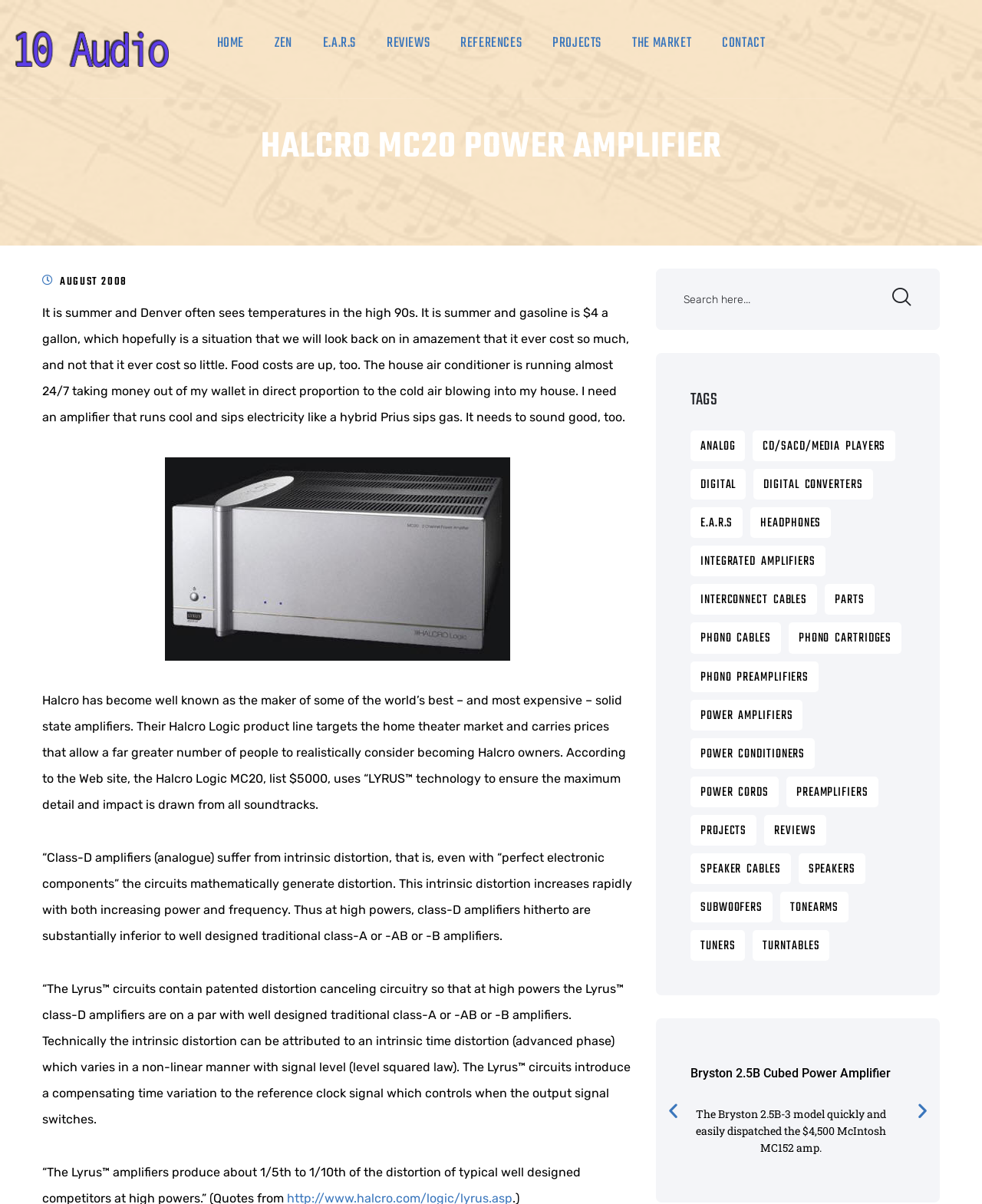Identify the bounding box coordinates of the specific part of the webpage to click to complete this instruction: "Click on the TAGS heading".

[0.703, 0.324, 0.73, 0.341]